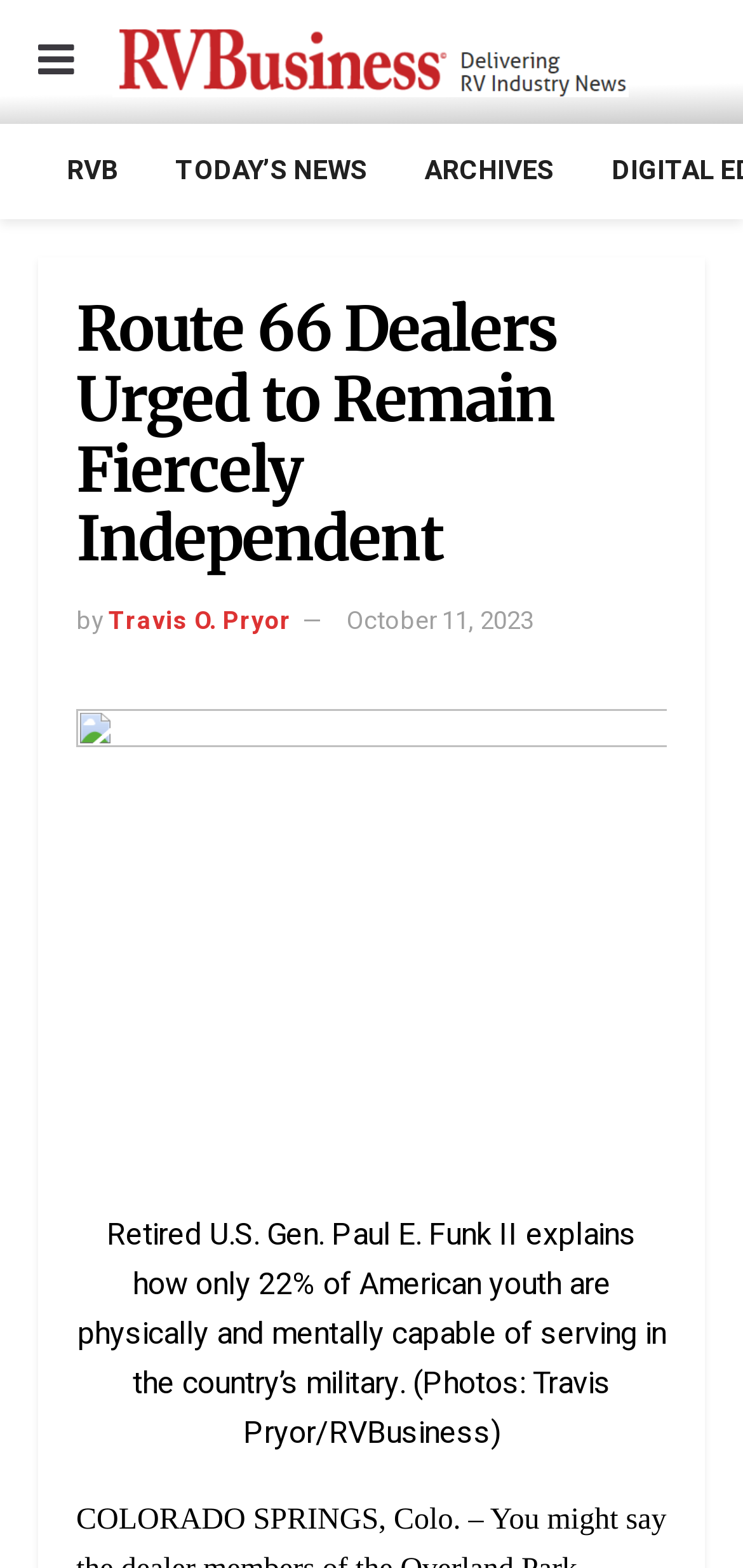Offer a thorough description of the webpage.

The webpage appears to be an article from RVBusiness, a website focused on breaking RV industry news. At the top left of the page, there is a small icon represented by a Unicode character '\uf0c9'. Next to it, there is a link to the website's homepage, "RVBusiness - Breaking RV Industry News", accompanied by an image with the same description. On the top right, there are two more icons, one represented by '\uf002' and another with the text "RVB".

Below these icons, there are three links in a row: "TODAY'S NEWS", "ARCHIVES", and another with no text. The main heading of the article, "Route 66 Dealers Urged to Remain Fiercely Independent", is centered near the top of the page. The author's name, "Travis O. Pryor", and the publication date, "October 11, 2023", are displayed below the heading, with the author's name on the left and the date on the right.

The main content of the article is accompanied by a large figure that takes up most of the page's width. The figure has a caption that describes a photo taken by Travis Pryor, showing Retired U.S. Gen. Paul E. Funk II explaining how only 22% of American youth are physically and mentally capable of serving in the country's military.